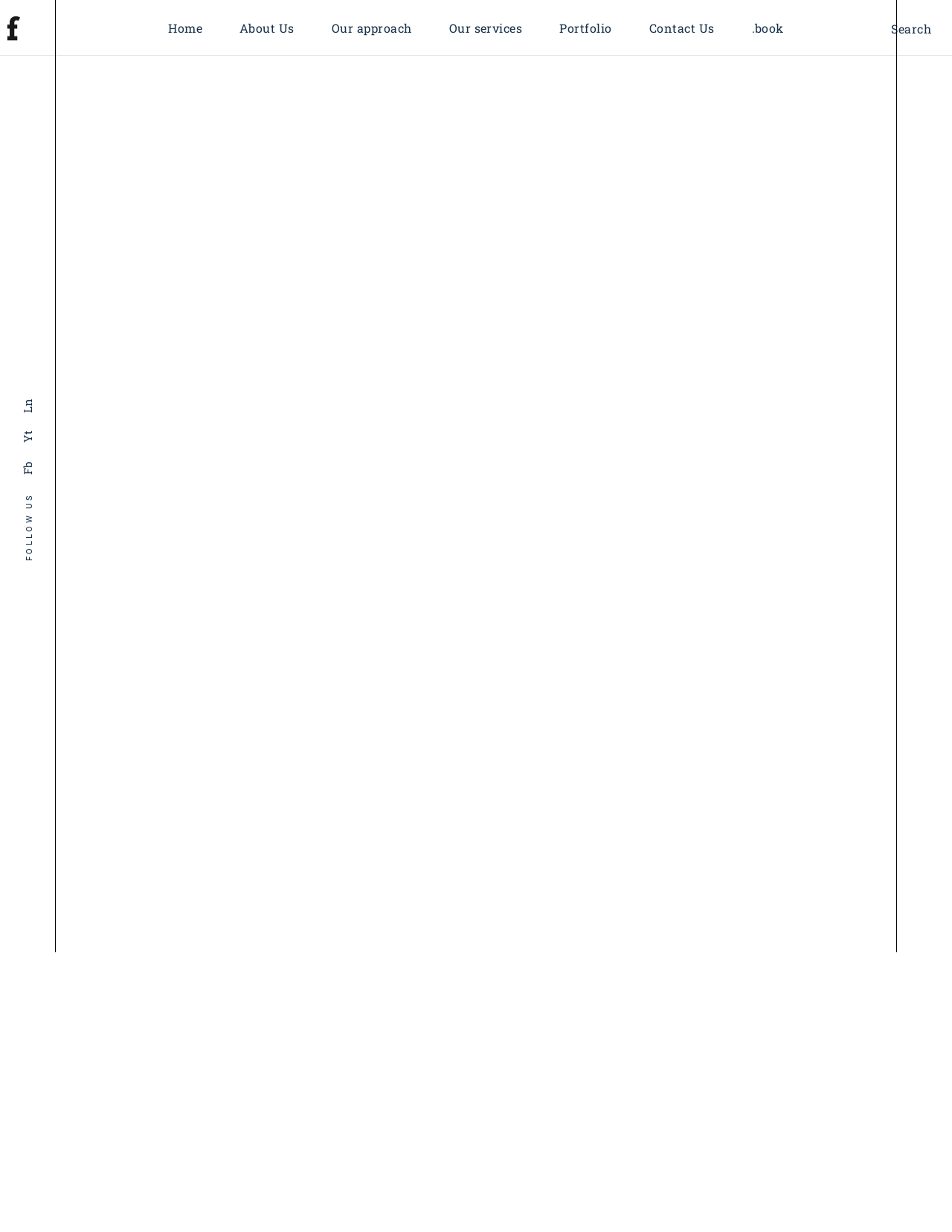What is the logo of the company?
From the screenshot, provide a brief answer in one word or phrase.

Franc Agency